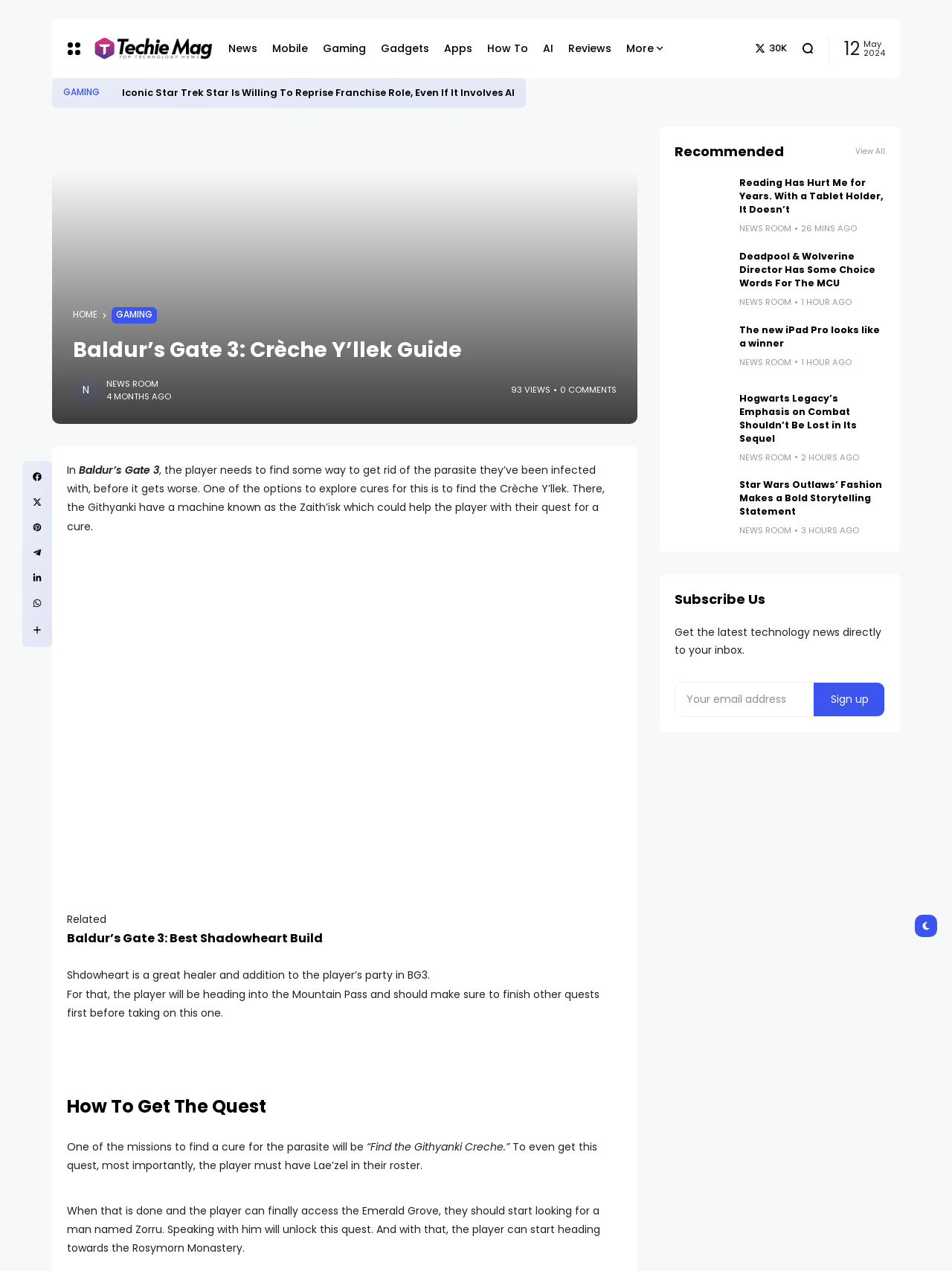Respond with a single word or phrase for the following question: 
What is the name of the machine that could help the player with their quest for a cure?

Zaith’isk